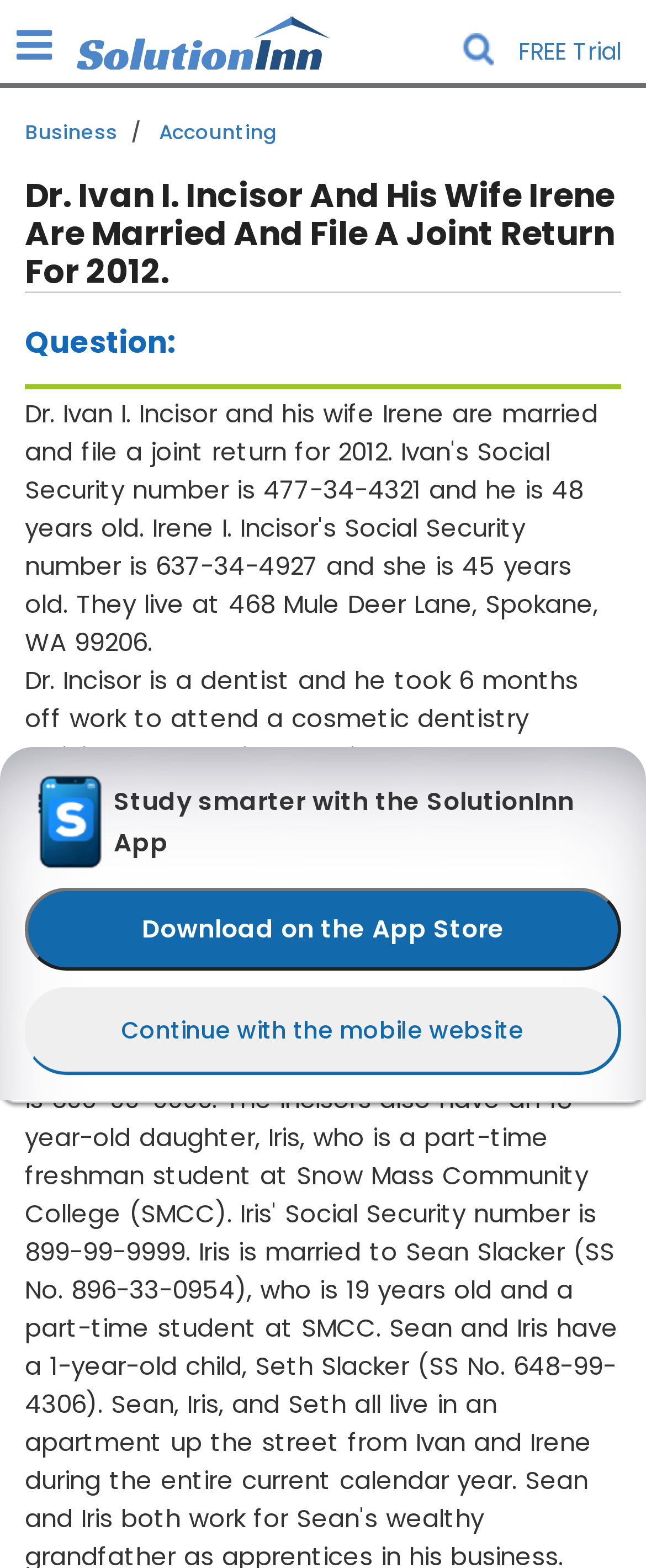Please indicate the bounding box coordinates for the clickable area to complete the following task: "View the 'SolutionInn Logo'". The coordinates should be specified as four float numbers between 0 and 1, i.e., [left, top, right, bottom].

[0.118, 0.011, 0.513, 0.044]